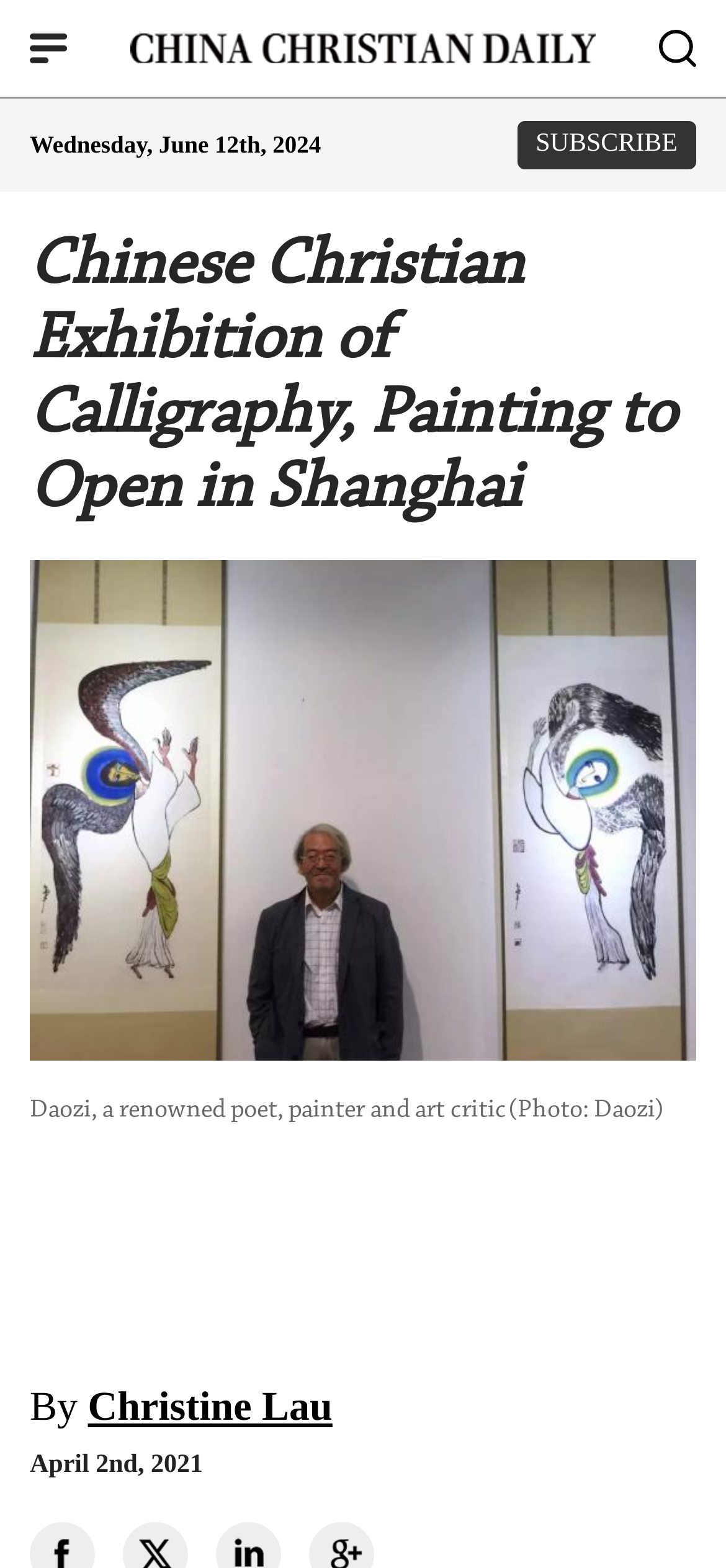Convey a detailed summary of the webpage, mentioning all key elements.

The webpage is about an exhibition of calligraphy and painting by a Christian artist named Daozi, which is scheduled to take place in Shanghai. 

At the top left of the page, there is a small image, and next to it, there is a logo link. On the top right, there is another small image. Below these elements, the date "Wednesday, June 12th, 2024" is displayed, followed by a "SUBSCRIBE" button on the right side.

The main title of the webpage, "Chinese Christian Exhibition of Calligraphy, Painting to Open in Shanghai", is prominently displayed in the middle of the page. Below the title, there is a large image of Daozi, a renowned poet, painter, and art critic, which takes up most of the page's width. 

A caption "(Photo: Daozi)" is placed at the bottom right of the image. At the bottom of the page, there is a byline "By Christine Lau" with the date "April 2nd, 2021" on the left side.